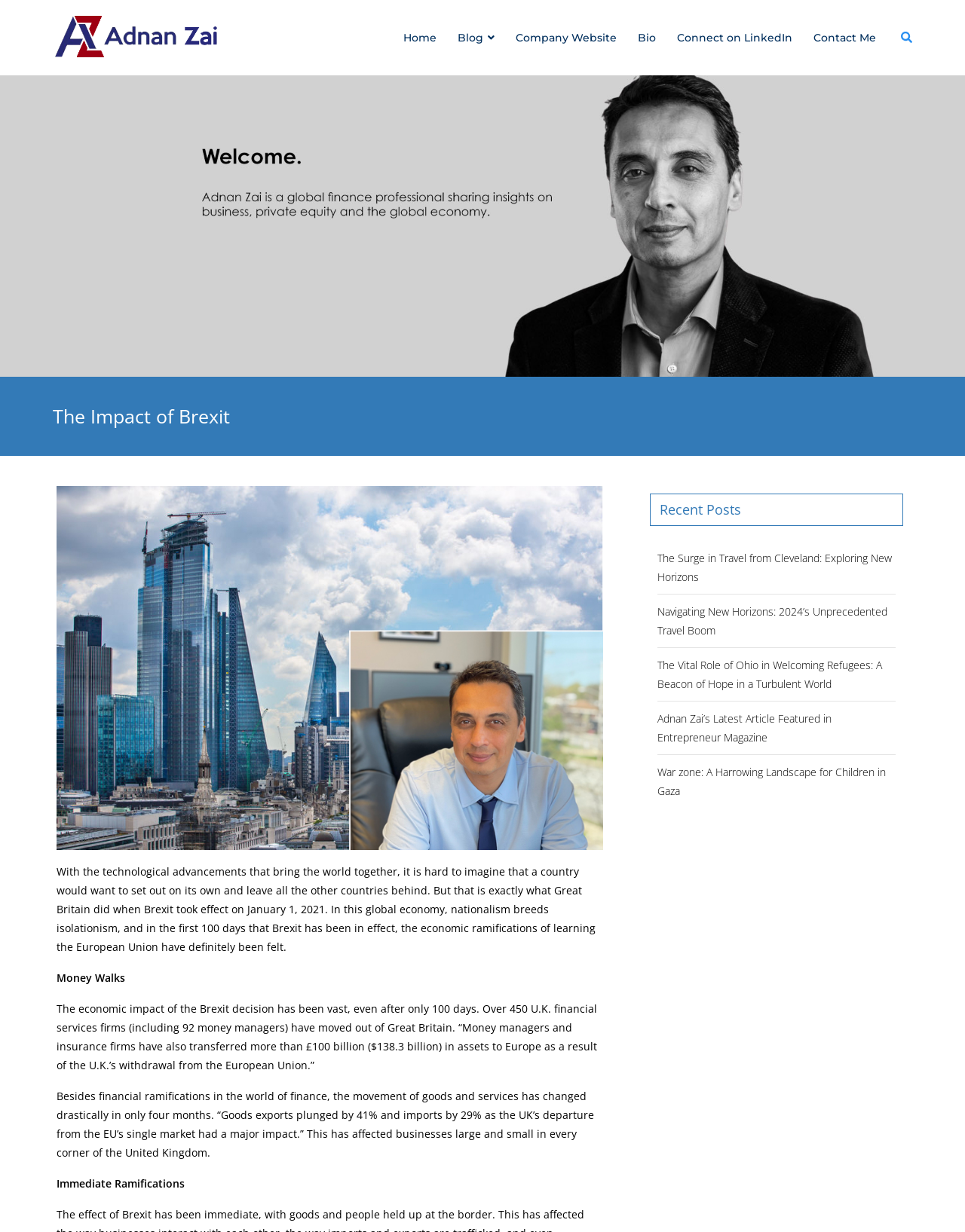Please specify the bounding box coordinates of the area that should be clicked to accomplish the following instruction: "View shopping cart". The coordinates should consist of four float numbers between 0 and 1, i.e., [left, top, right, bottom].

None